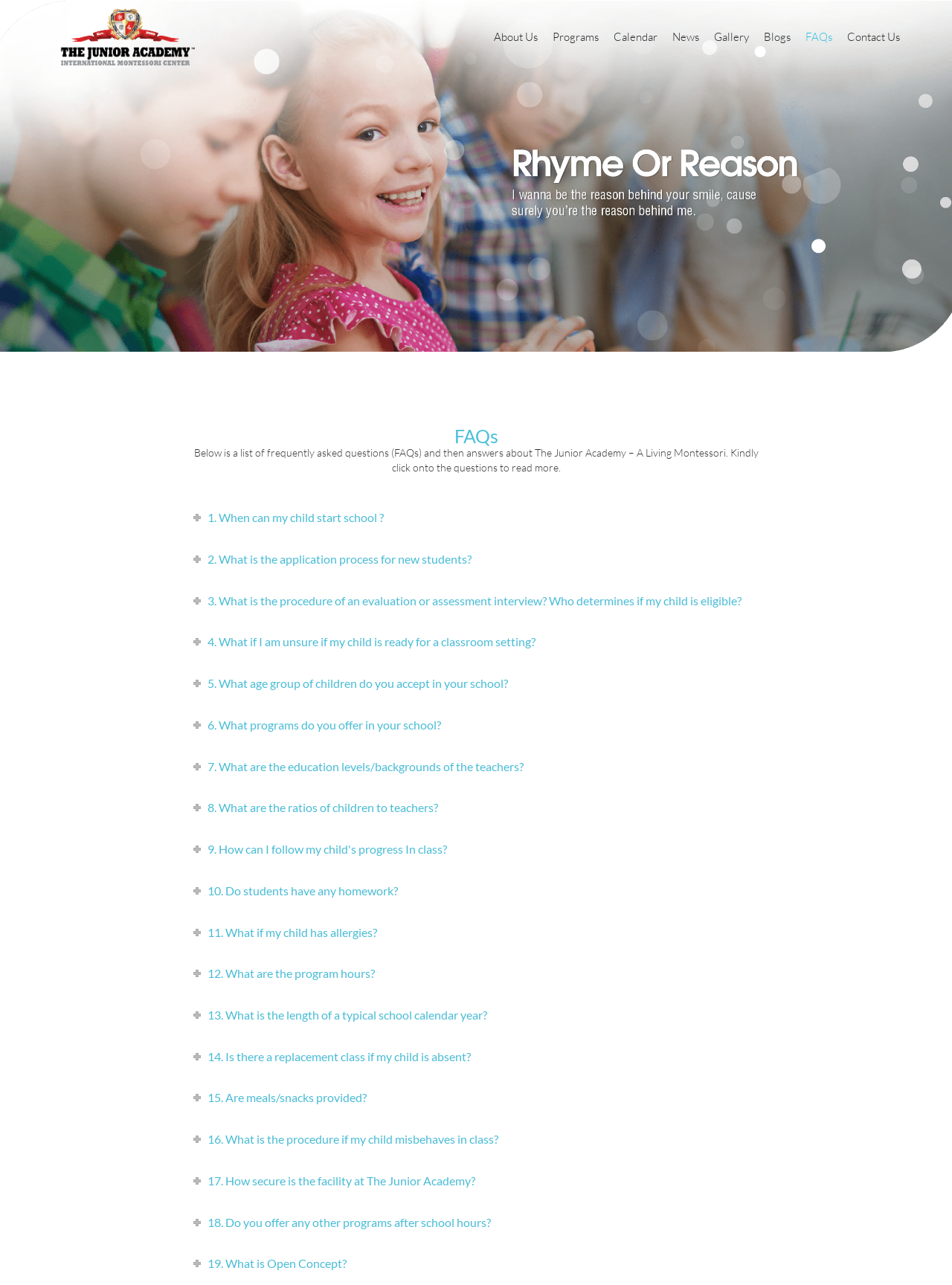What is the age range of children accepted in the school?
Based on the image, provide a one-word or brief-phrase response.

Toddler to Preparatory